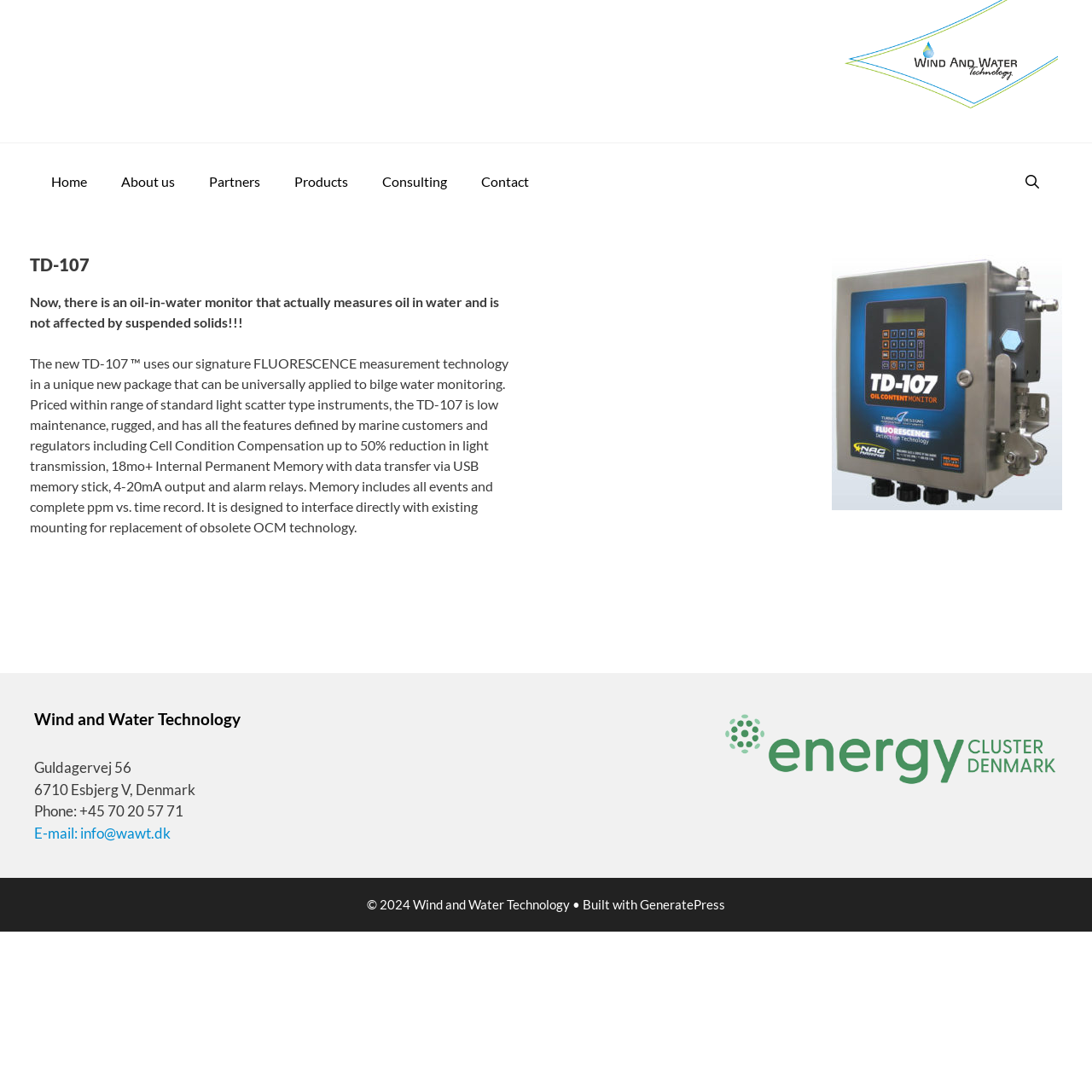Use the details in the image to answer the question thoroughly: 
What is the purpose of the TD-107 product?

The purpose of the TD-107 product is mentioned in the article section, which describes it as an 'oil-in-water monitor that actually measures oil in water and is not affected by suspended solids'.